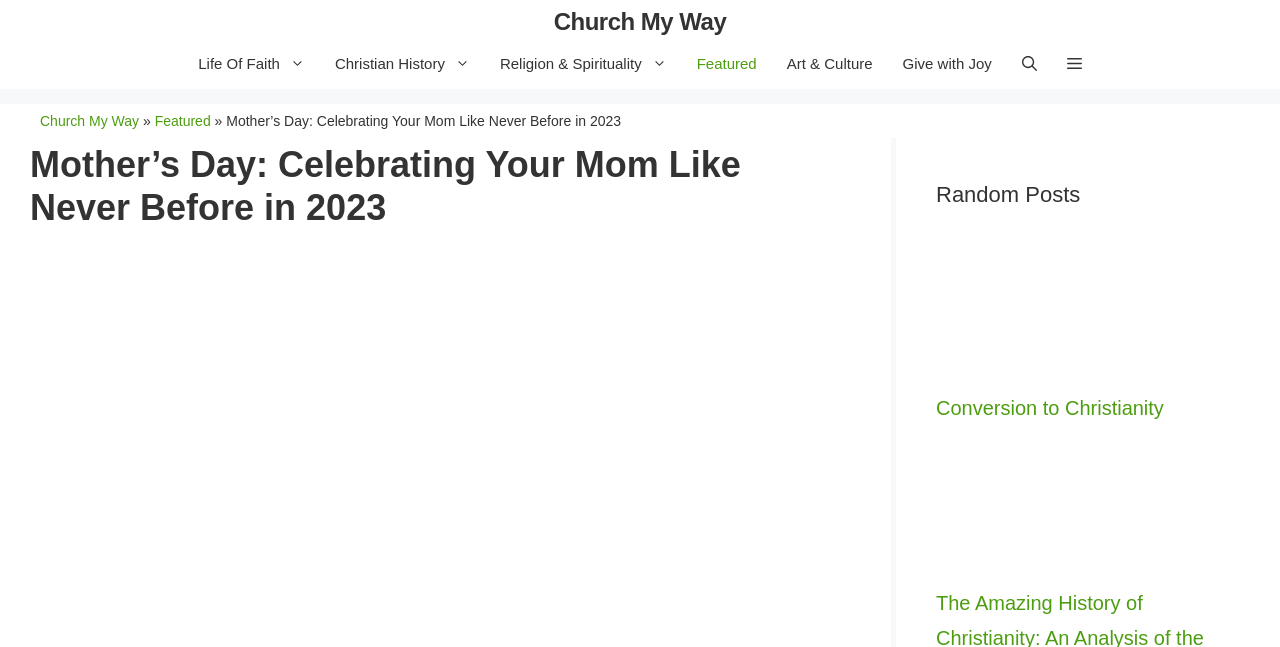Please specify the bounding box coordinates of the region to click in order to perform the following instruction: "go to Church My Way".

[0.433, 0.012, 0.567, 0.054]